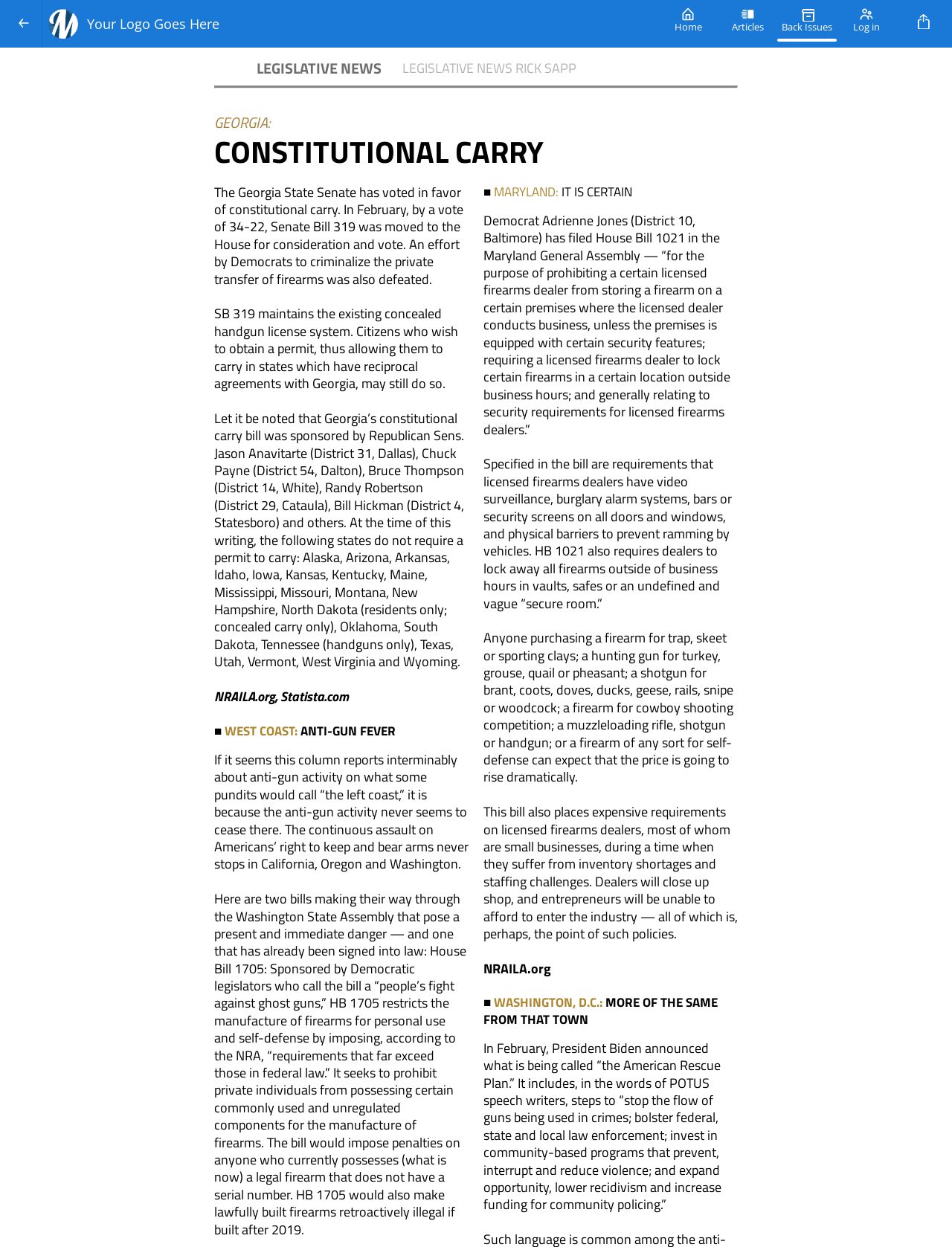Find the bounding box coordinates of the clickable region needed to perform the following instruction: "Click the 'Log in' link". The coordinates should be provided as four float numbers between 0 and 1, i.e., [left, top, right, bottom].

[0.879, 0.0, 0.941, 0.038]